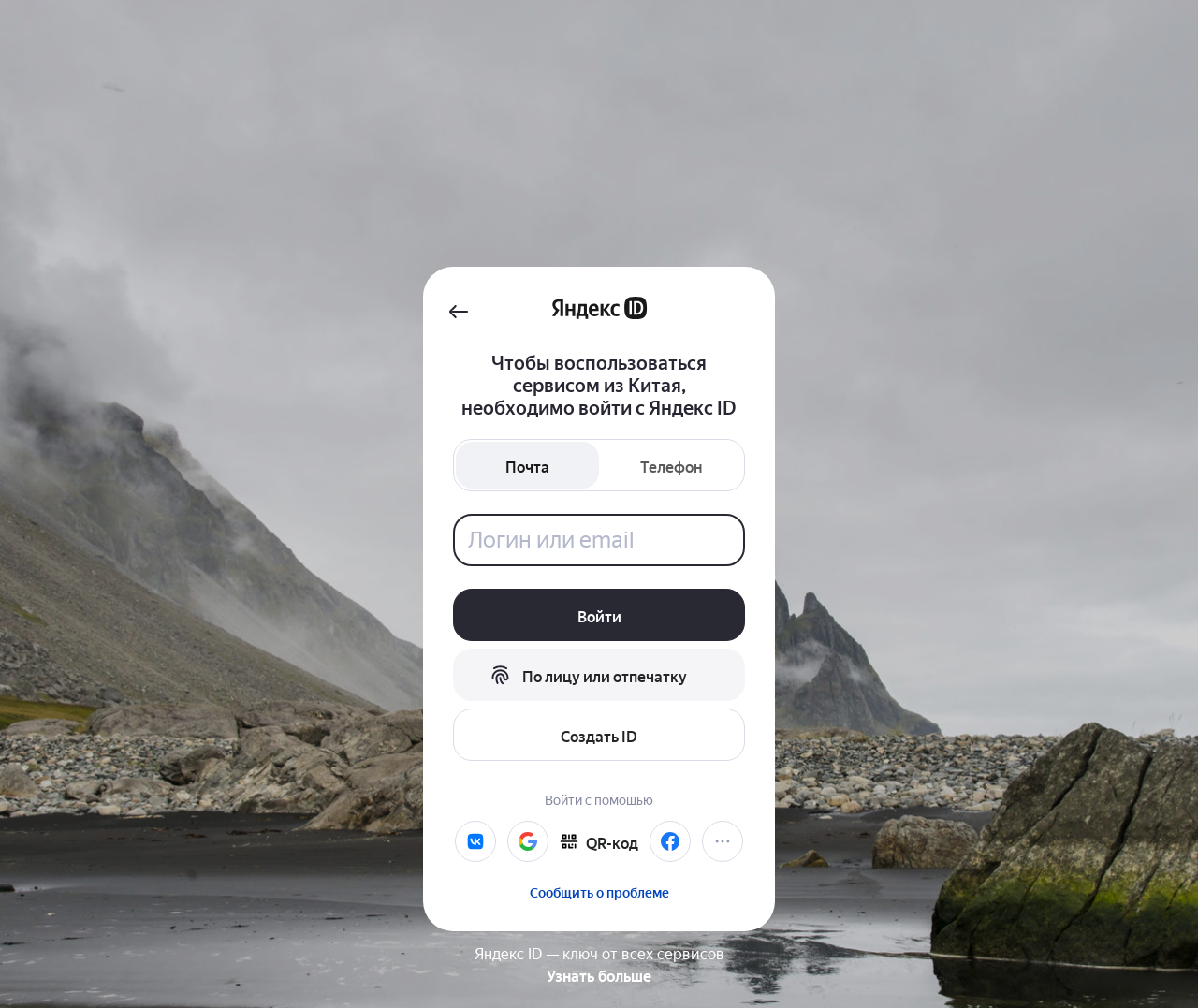Provide the bounding box coordinates of the area you need to click to execute the following instruction: "Click the 'Яндекс' link".

[0.45, 0.294, 0.55, 0.317]